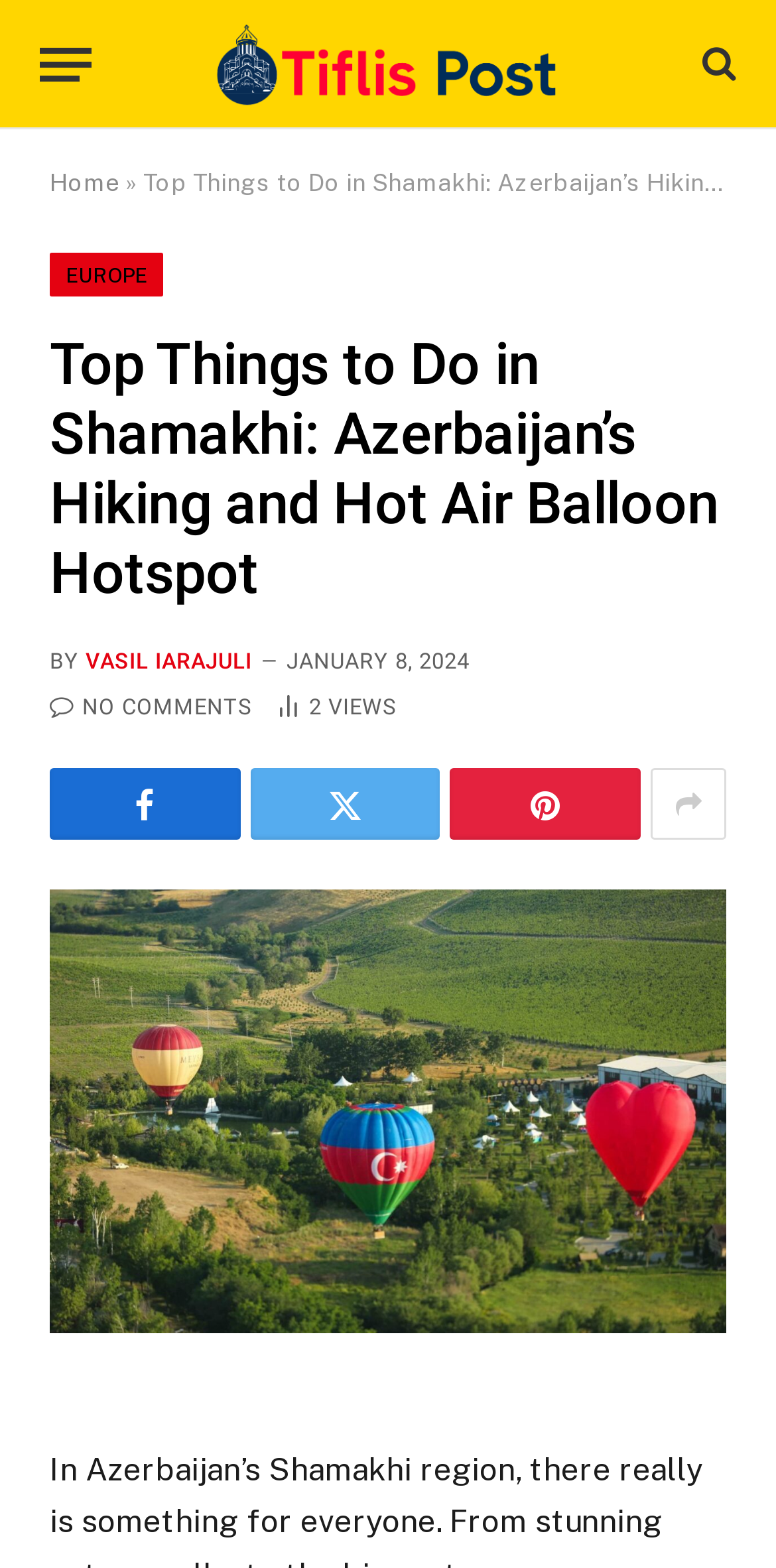What is the name of the region in Azerbaijan?
Using the visual information, answer the question in a single word or phrase.

Shamakhi